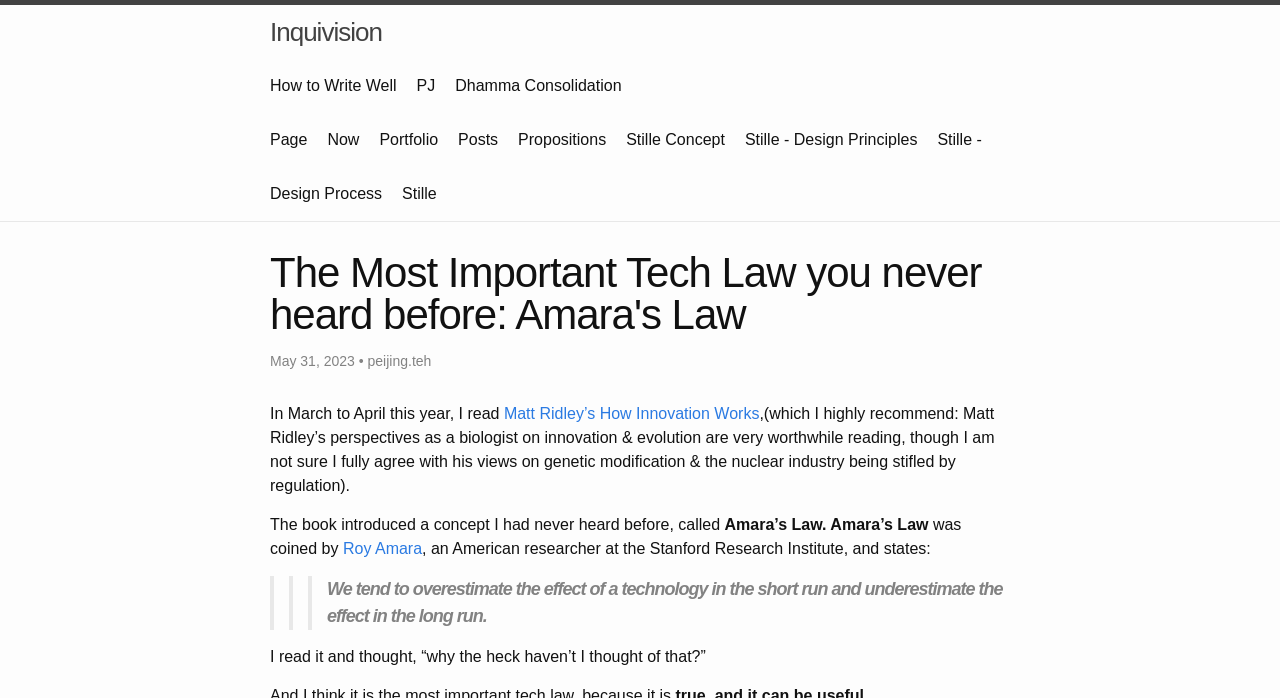Determine the bounding box coordinates of the clickable element to complete this instruction: "Learn more about Roy Amara". Provide the coordinates in the format of four float numbers between 0 and 1, [left, top, right, bottom].

[0.268, 0.774, 0.33, 0.798]